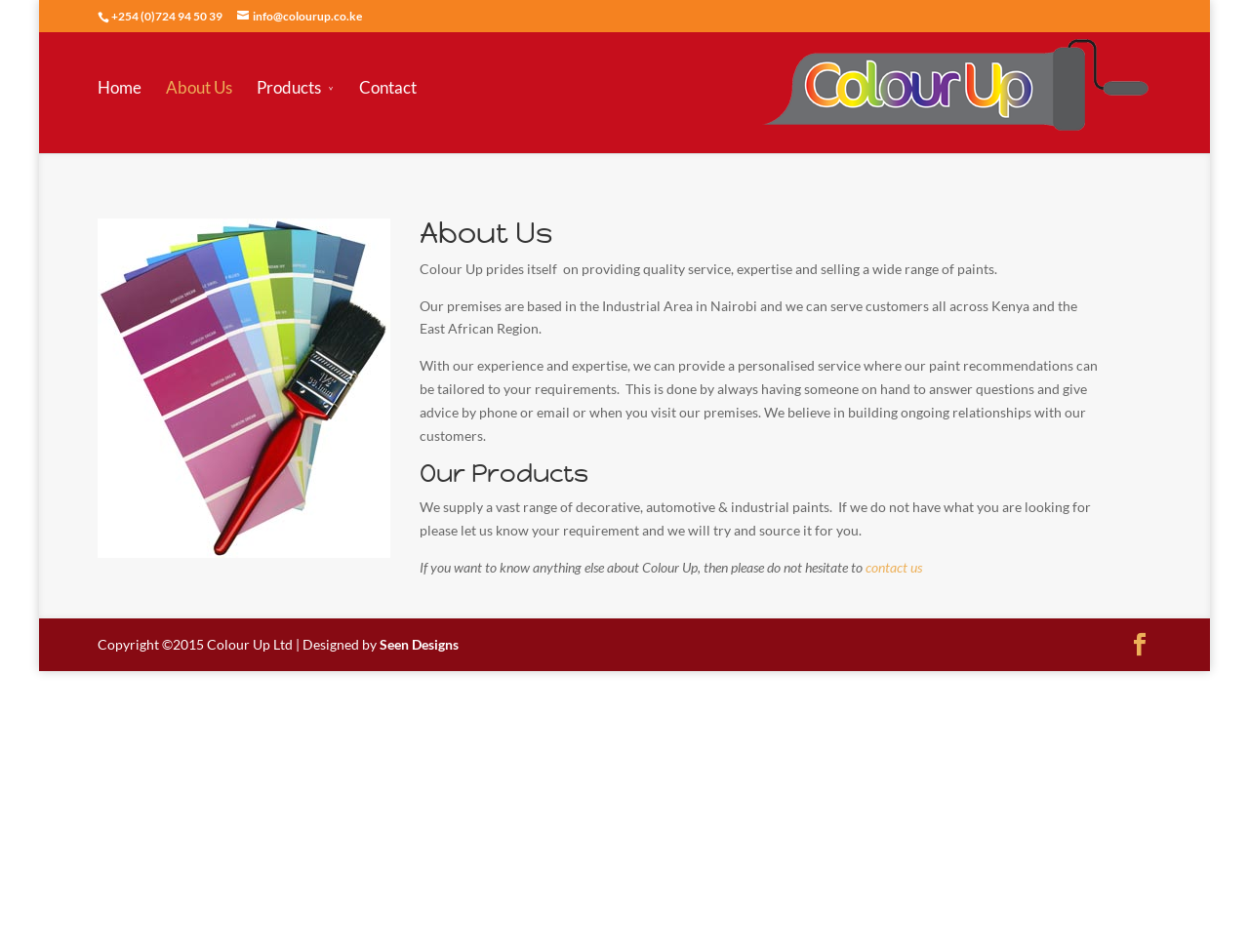Locate the bounding box coordinates of the element I should click to achieve the following instruction: "Send an email".

[0.19, 0.009, 0.29, 0.025]